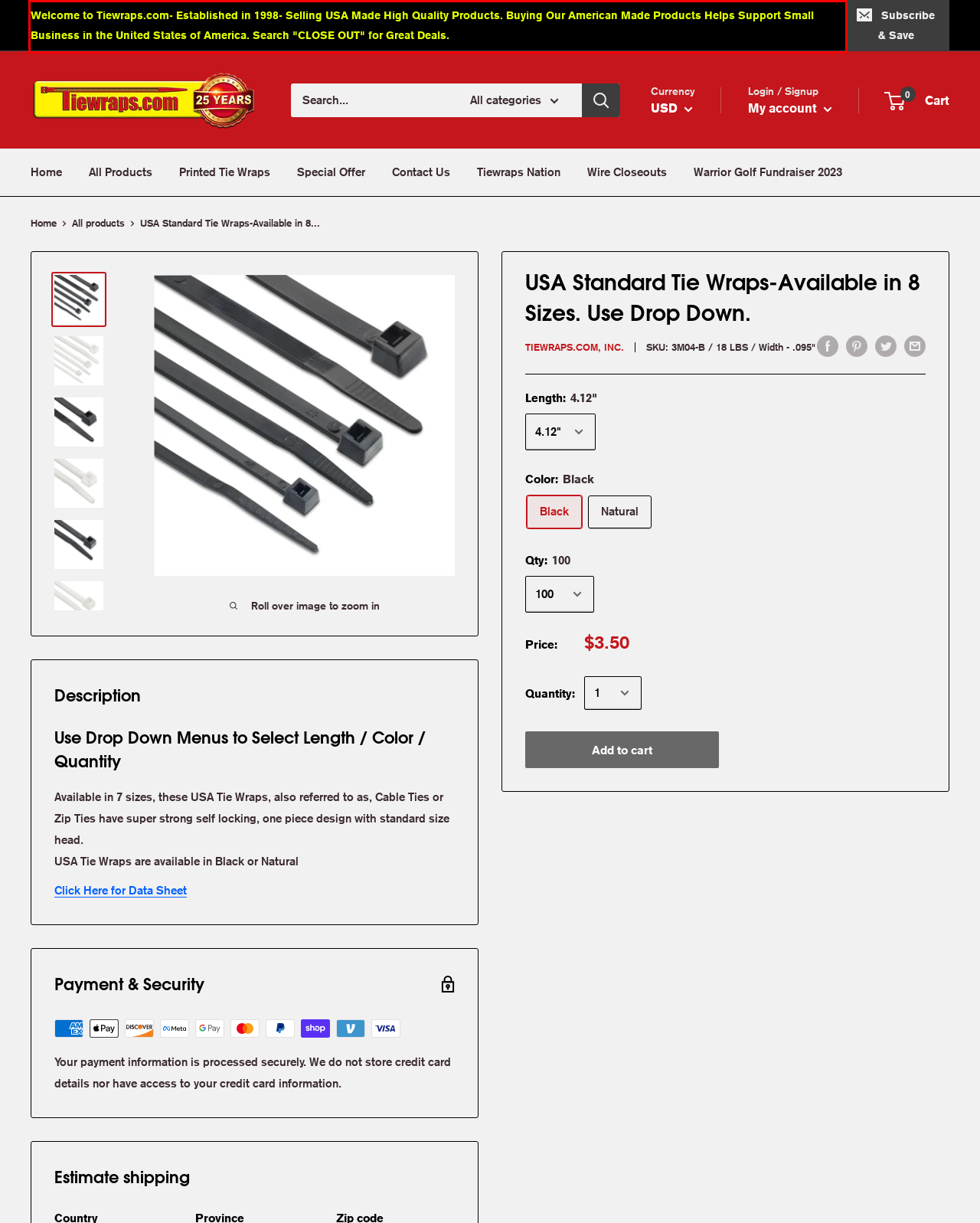Please examine the screenshot of the webpage and read the text present within the red rectangle bounding box.

Welcome to Tiewraps.com- Established in 1998- Selling USA Made High Quality Products. Buying Our American Made Products Helps Support Small Business in the United States of America. Search "CLOSE OUT" for Great Deals.